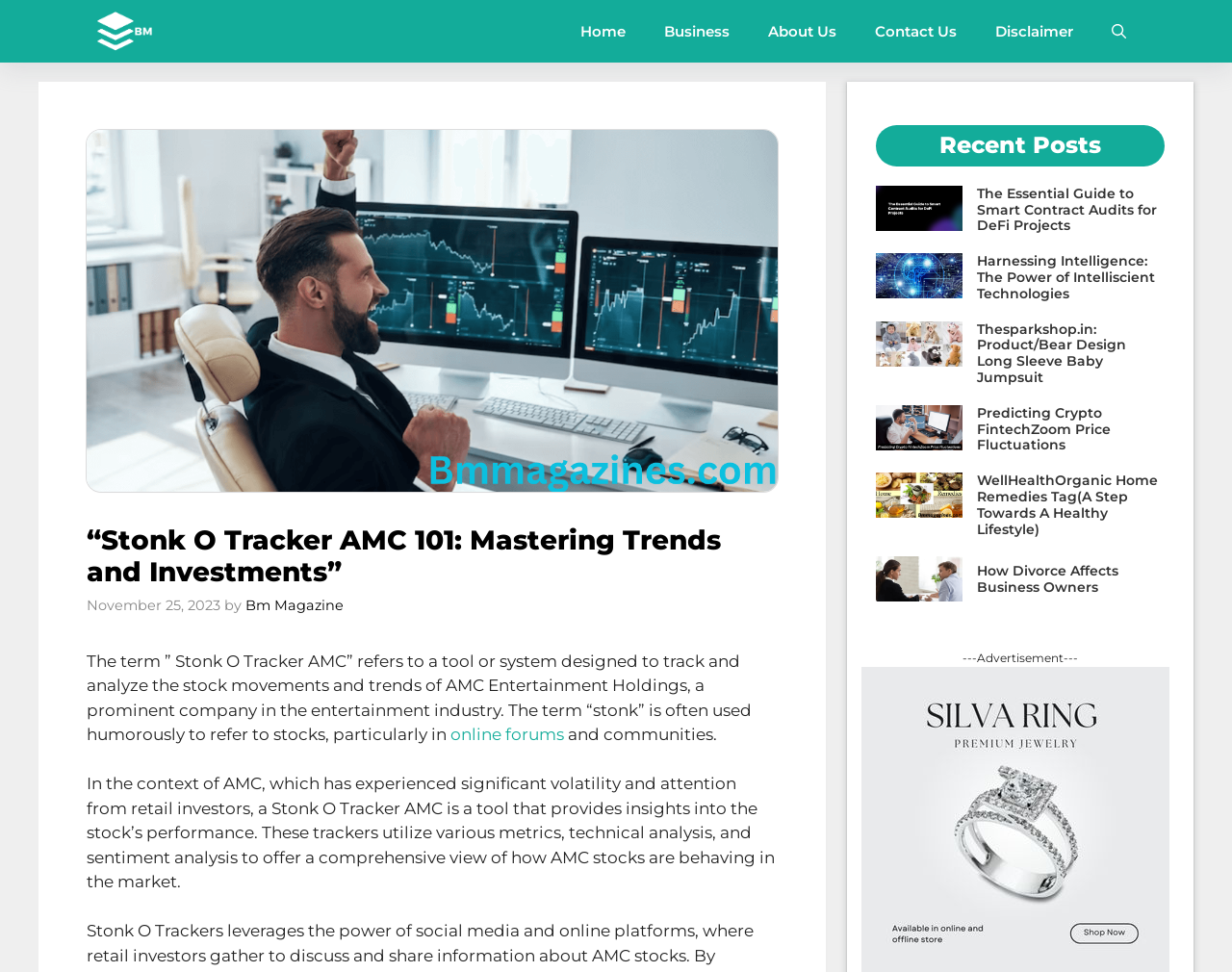Determine the bounding box coordinates for the area you should click to complete the following instruction: "Click the 'Home' link".

[0.455, 0.0, 0.523, 0.064]